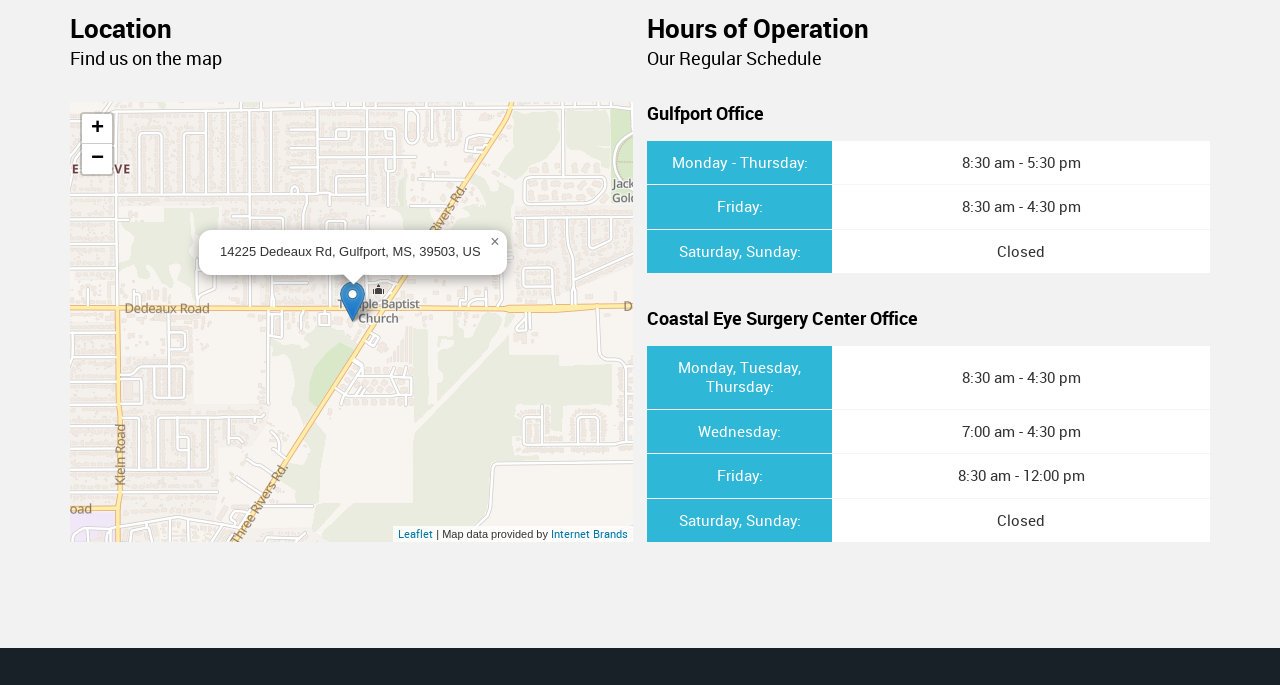Identify the bounding box of the HTML element described as: "campaigning".

None